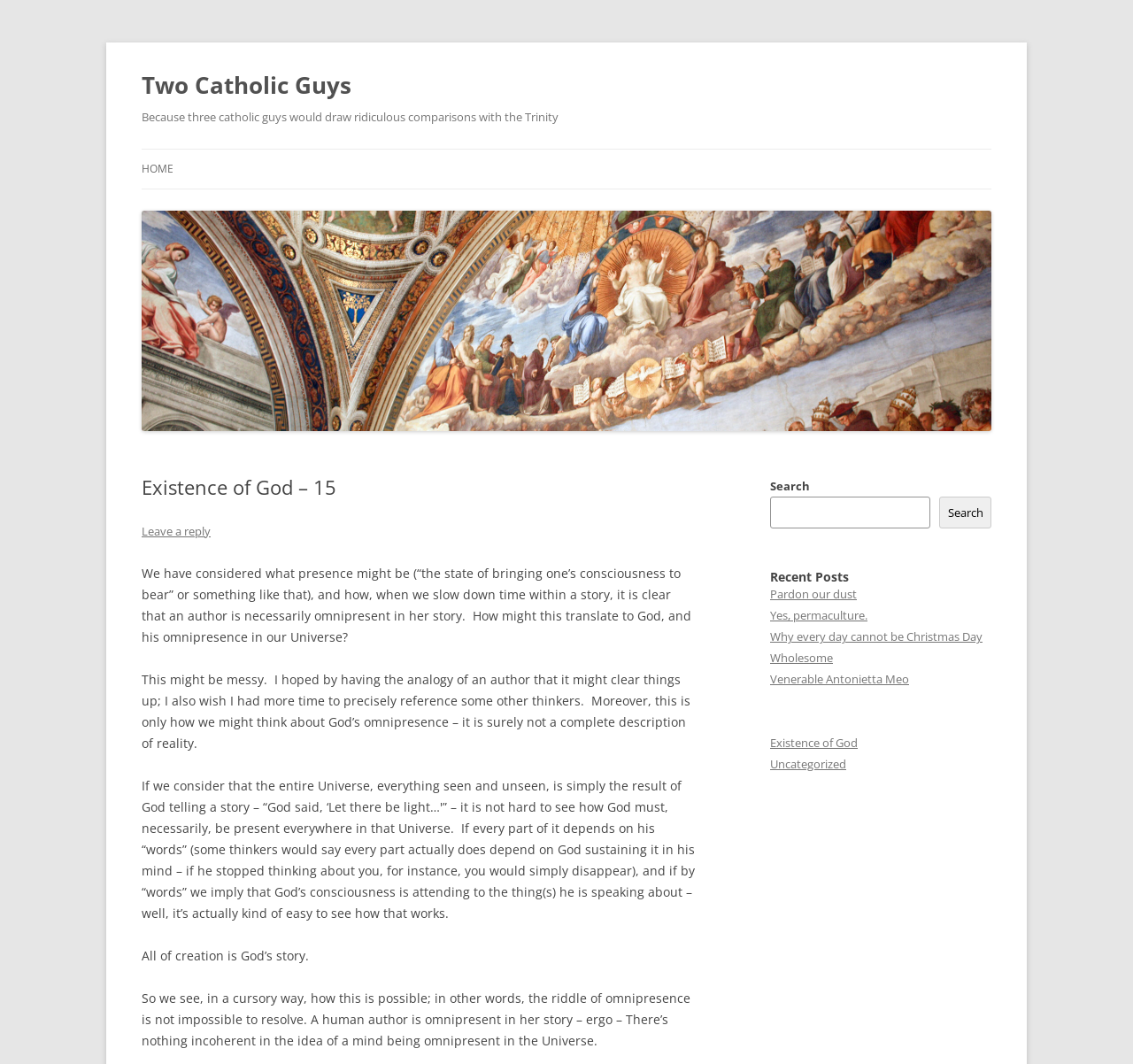Specify the bounding box coordinates for the region that must be clicked to perform the given instruction: "Click on the 'HOME' link".

[0.125, 0.141, 0.153, 0.177]